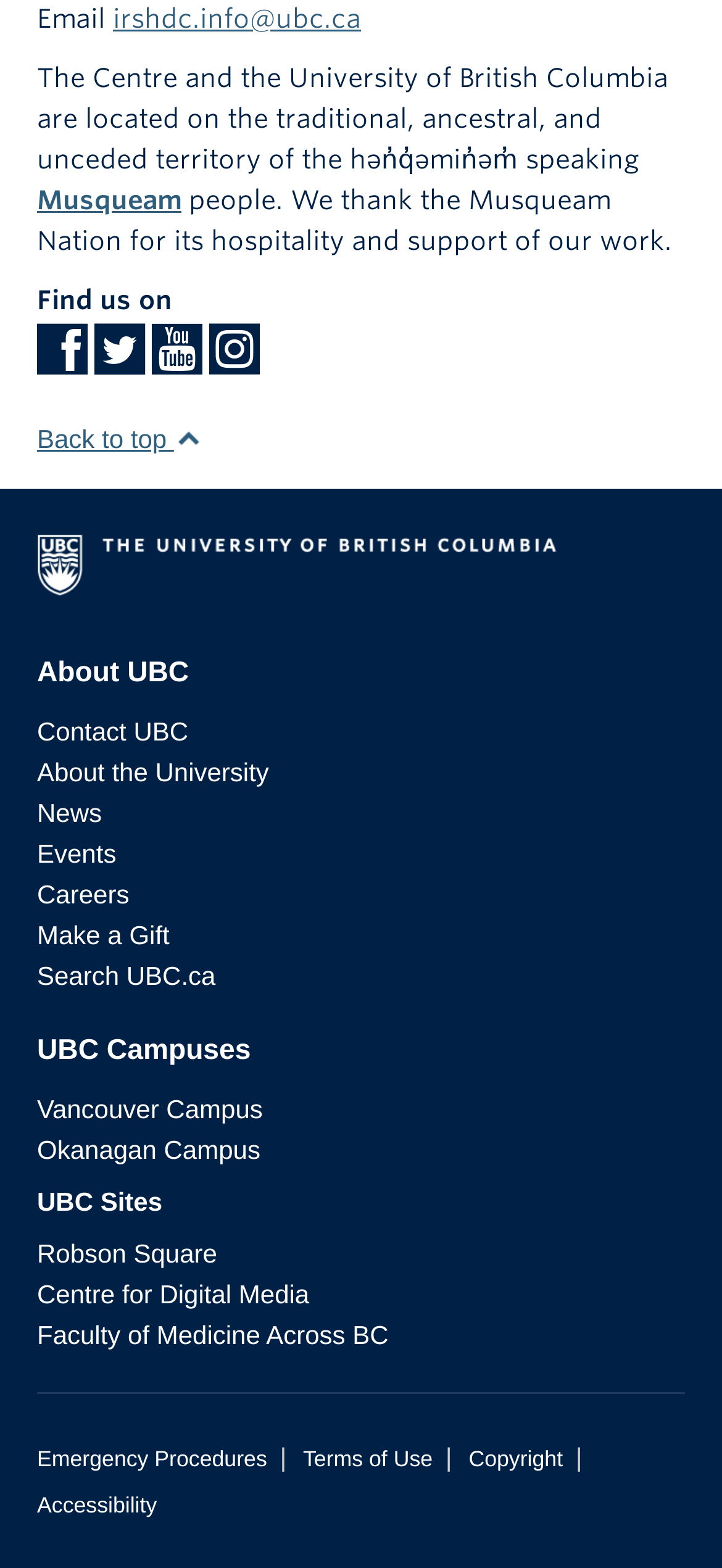Please give a succinct answer to the question in one word or phrase:
What is the email address provided?

irshdc.info@ubc.ca